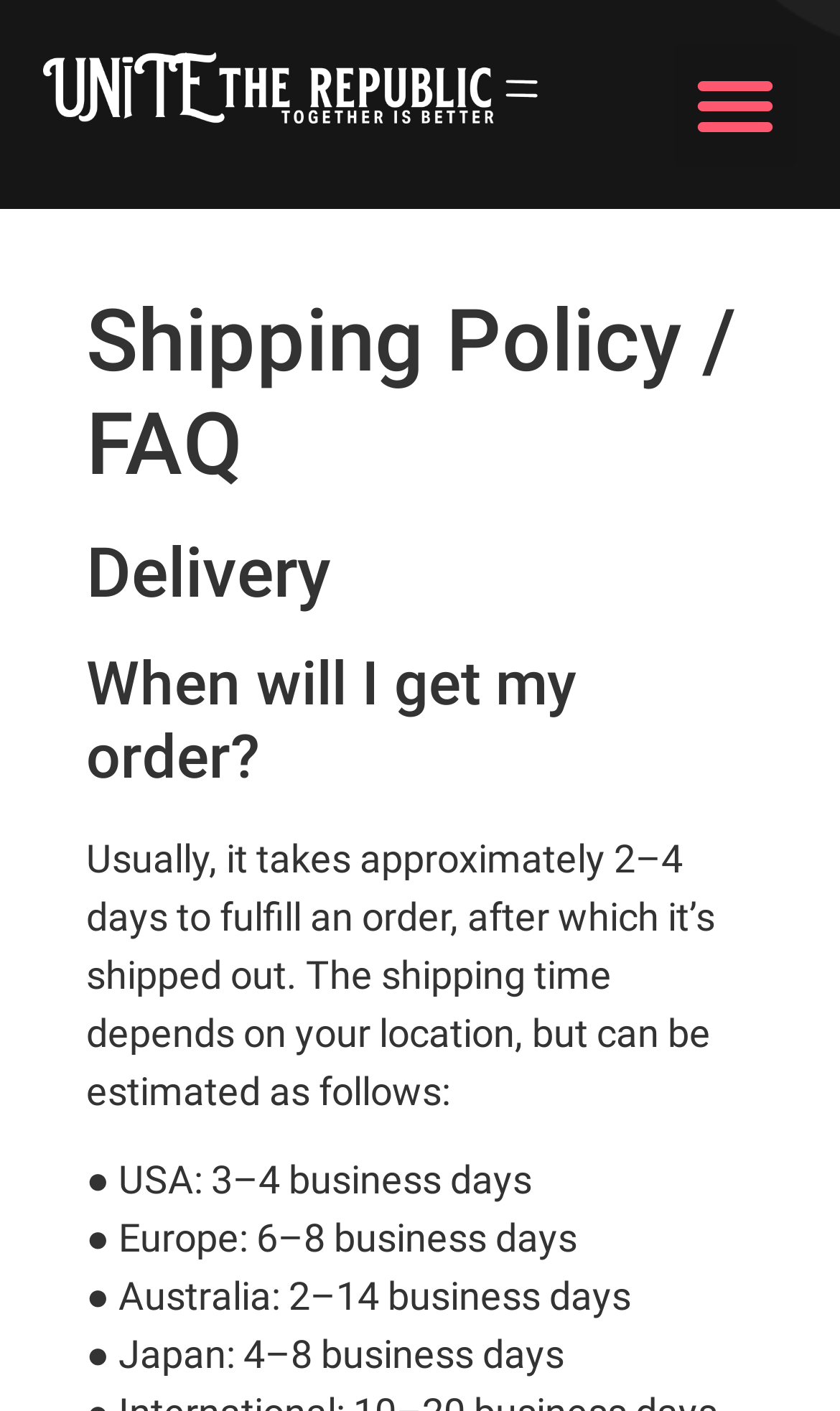Find the headline of the webpage and generate its text content.

Shipping Policy / FAQ